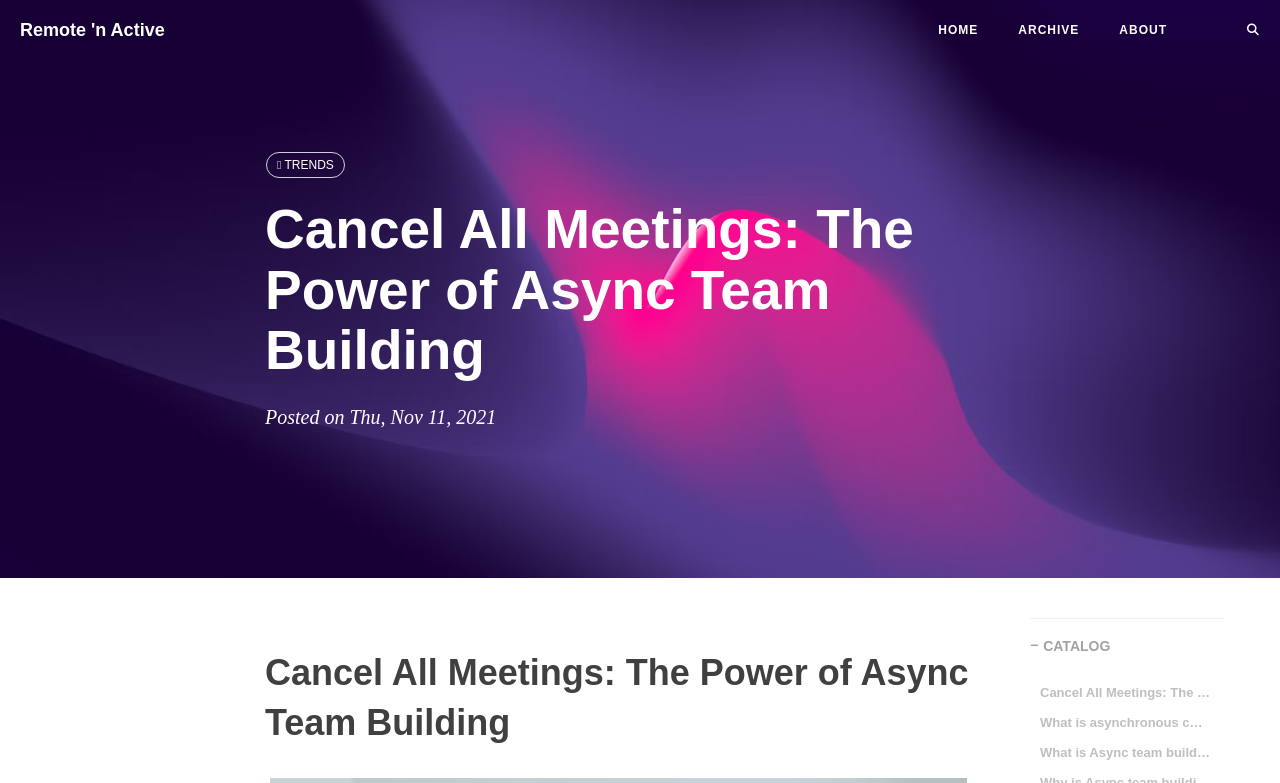Provide the bounding box coordinates of the section that needs to be clicked to accomplish the following instruction: "view archive."

[0.78, 0.0, 0.859, 0.077]